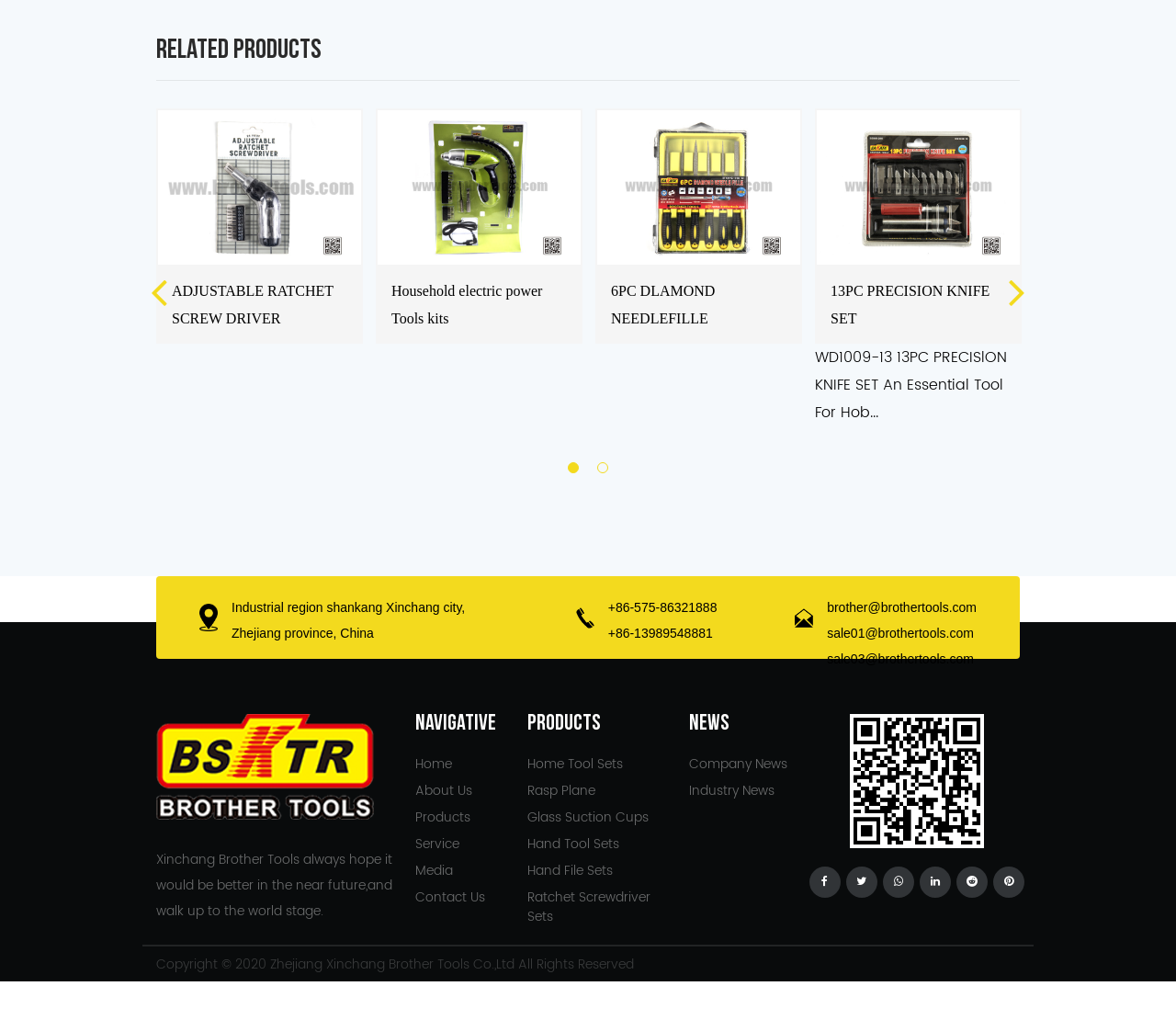What type of products are shown in the 'Related Products' section?
Refer to the image and give a detailed answer to the query.

The 'Related Products' section shows various hand tools such as adjustable ratchet screwdriver, household electric power tools kits, 6PC diamond needlefile, and 13PC precision knife set, which are all types of hand tools.